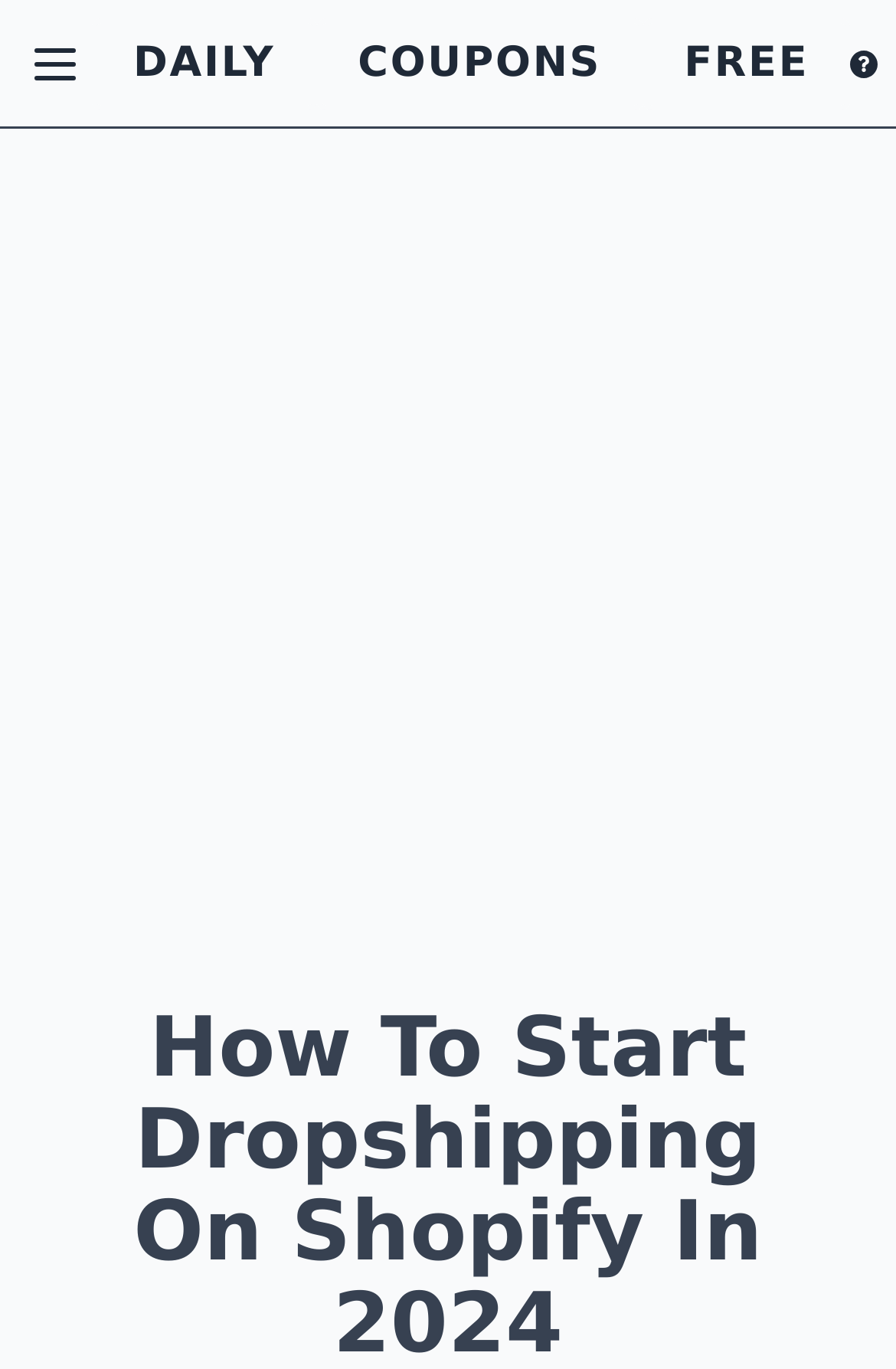What is the content of the iframe?
Answer the question based on the image using a single word or a brief phrase.

Advertisement